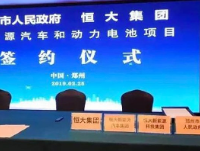Analyze the image and provide a detailed answer to the question: What is the color of the gradient in the backdrop?

The caption describes the backdrop as having a 'striking blue gradient', which indicates that the dominant color of the gradient is blue.